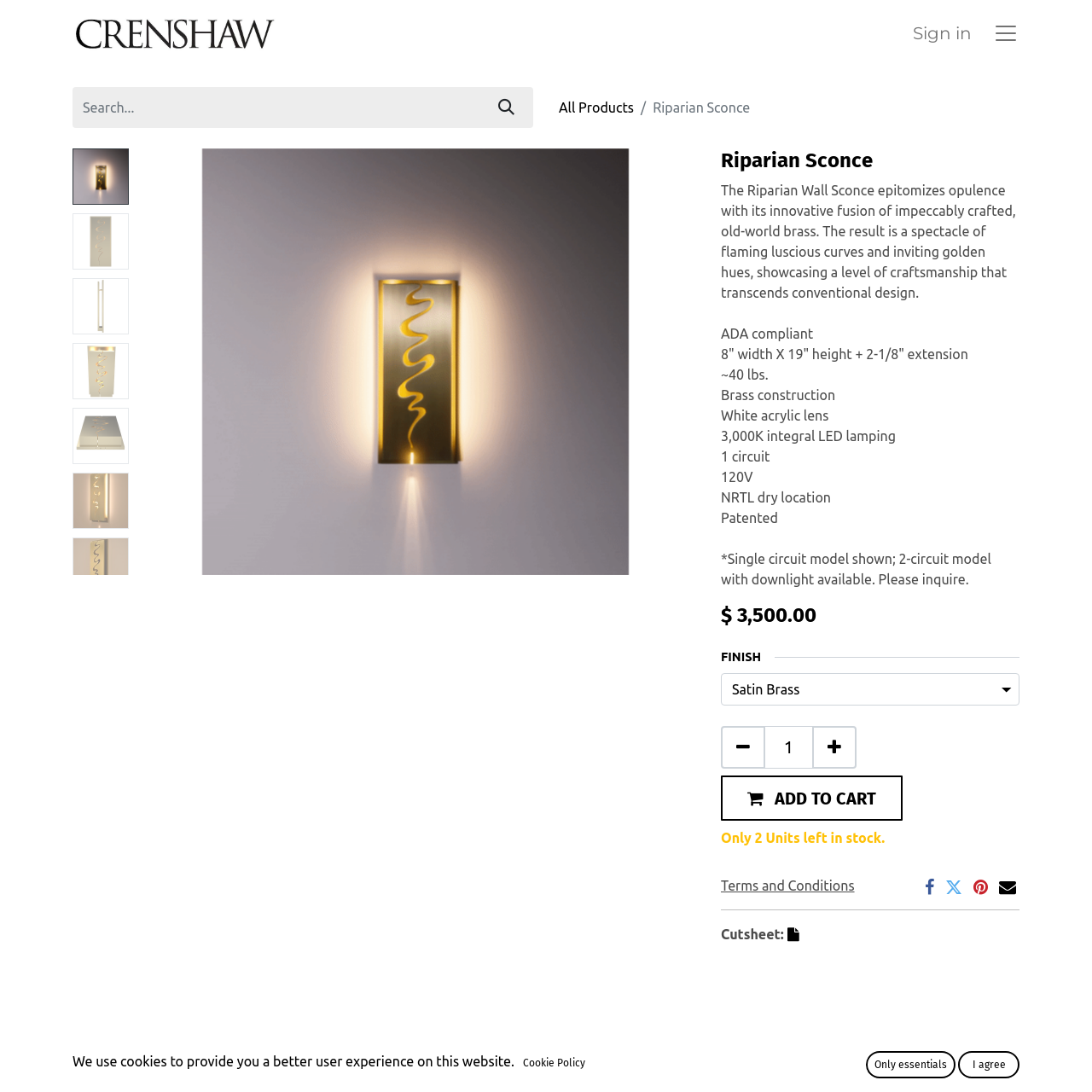Provide your answer to the question using just one word or phrase: How much does the product weigh?

~40 lbs